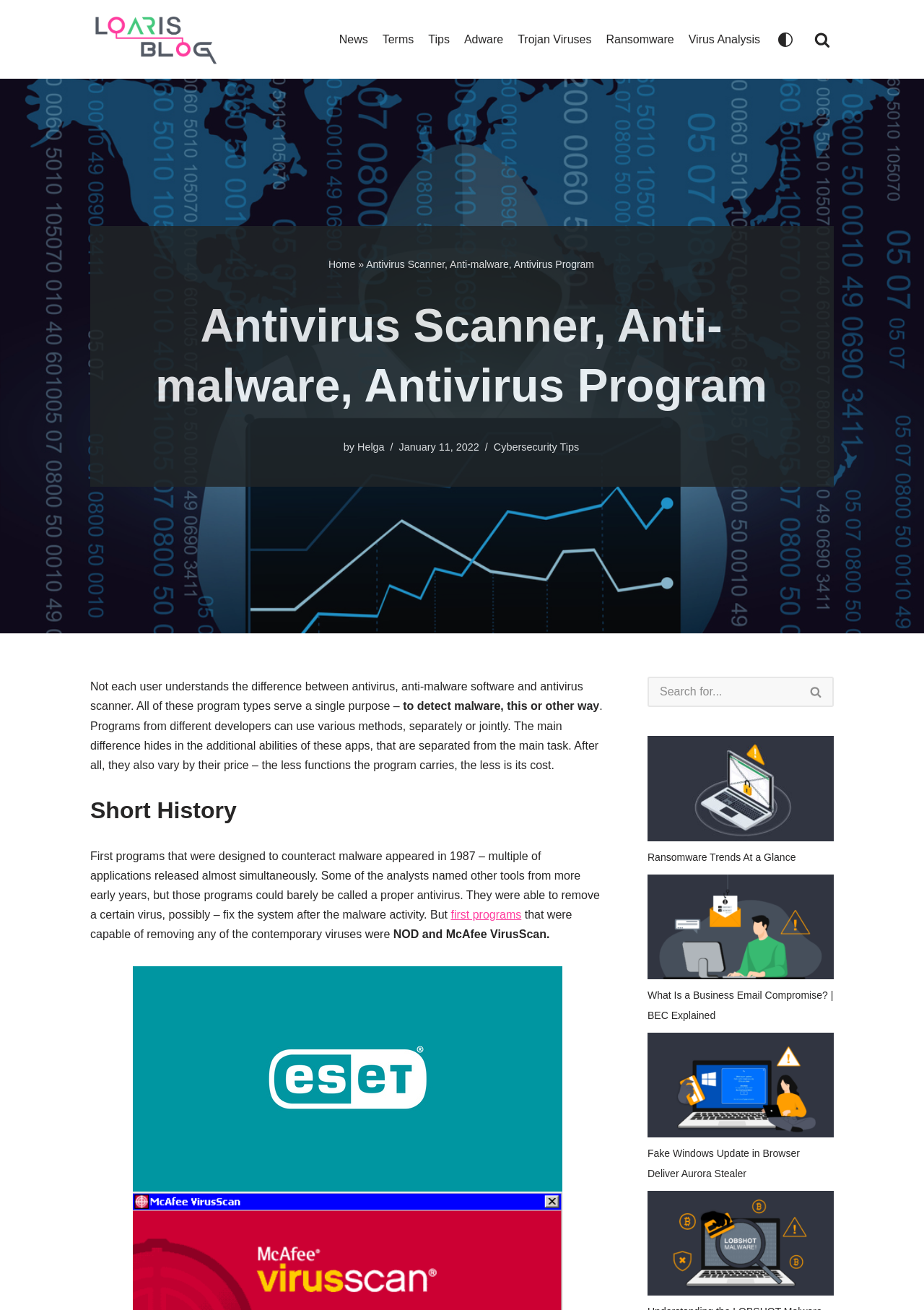Give a detailed account of the webpage's layout and content.

This webpage is about antivirus programs, anti-malware, and antivirus scanners, with a focus on their differences. At the top, there is a navigation menu with links to "News", "Terms", "Tips", "Adware", "Trojan Viruses", "Ransomware", and "Virus Analysis". Below the navigation menu, there is a heading that reads "Antivirus Scanner, Anti-malware, Antivirus Program" followed by the author's name, "Helga", and the date "January 11, 2022".

The main content of the page is divided into sections. The first section explains the differences between antivirus, anti-malware software, and antivirus scanners, stating that they all serve the same purpose of detecting malware, but differ in their additional abilities and prices. 

The next section is titled "Short History" and discusses the early days of antivirus programs, mentioning that the first programs capable of removing contemporary viruses were NOD and McAfee VirusScan.

Below this section, there are several links to related articles, including "Ransomware Trends At a Glance", "What Is a Business Email Compromise? | BEC Explained", "Fake Windows Update in Browser Deliver Aurora Stealer", and "Understanding the LOBSHOT Malware and How to Protect Against It". Each of these links has a corresponding image.

On the right side of the page, there is a search box with a search button and a palette switch link. At the very top, there is a "Skip to content" link and a link to the "Loaris Blog" with a corresponding image.